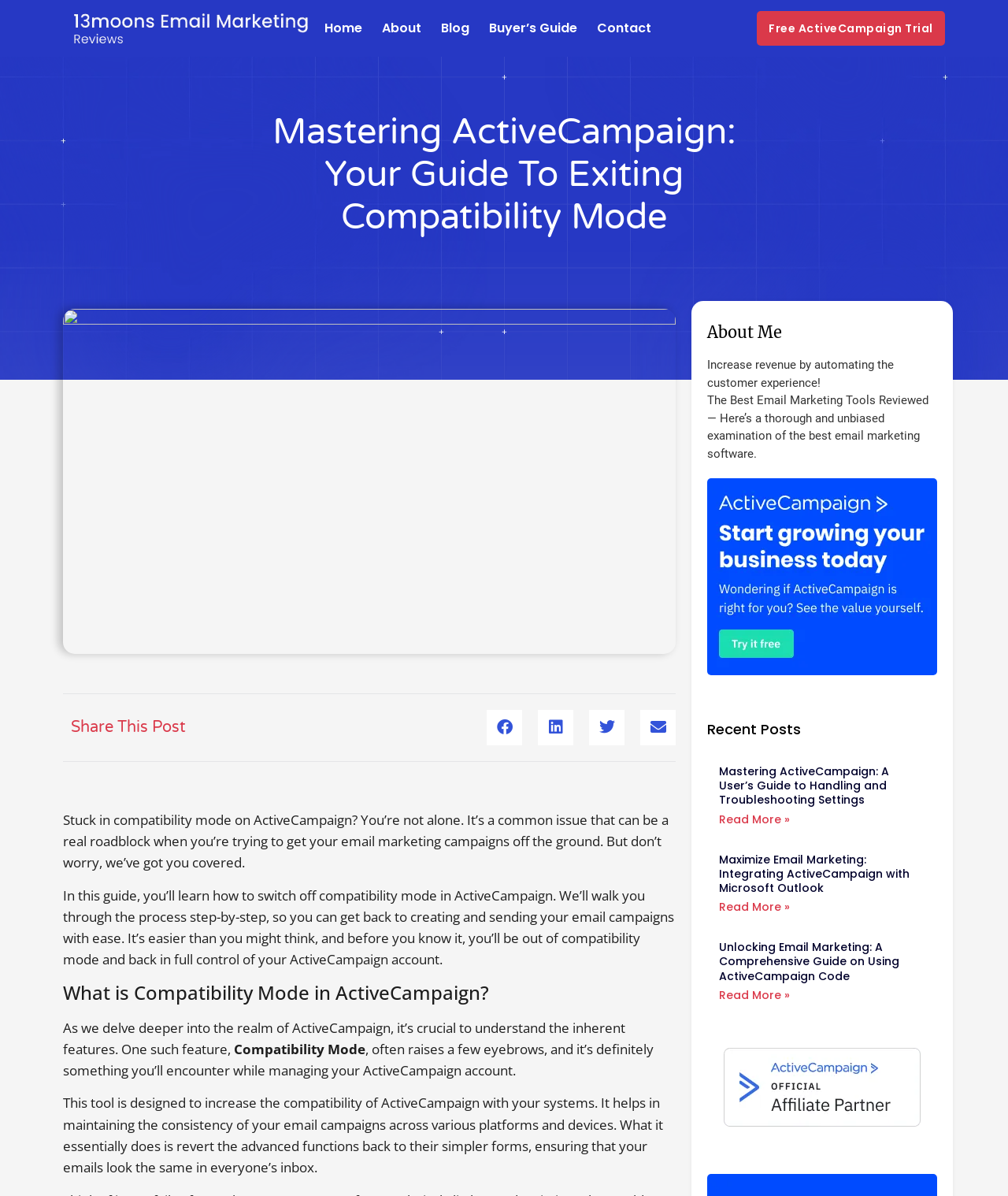Locate the bounding box coordinates of the clickable part needed for the task: "Share this post on Facebook".

[0.483, 0.593, 0.518, 0.623]